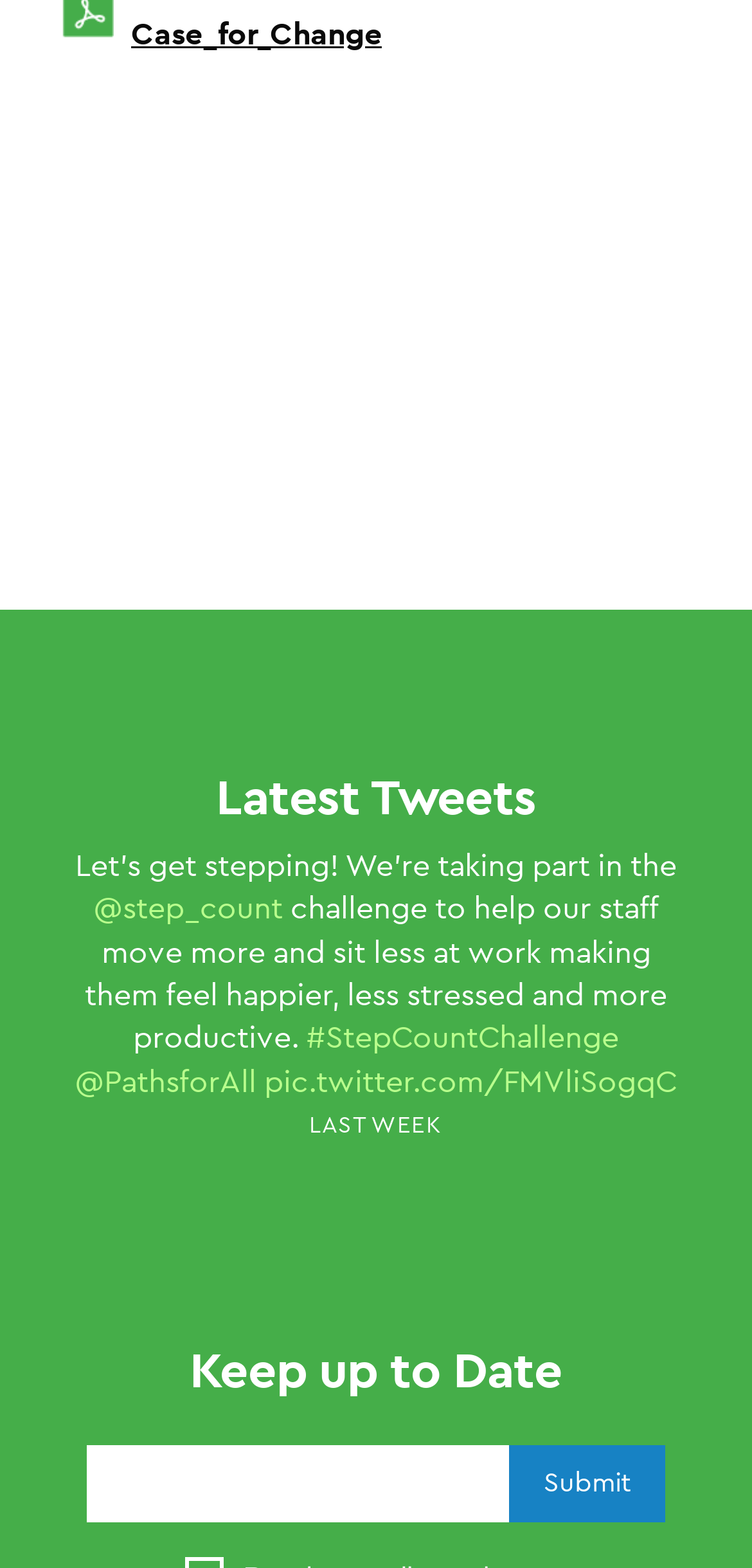Use a single word or phrase to answer the question: How many headings are there on the webpage?

2